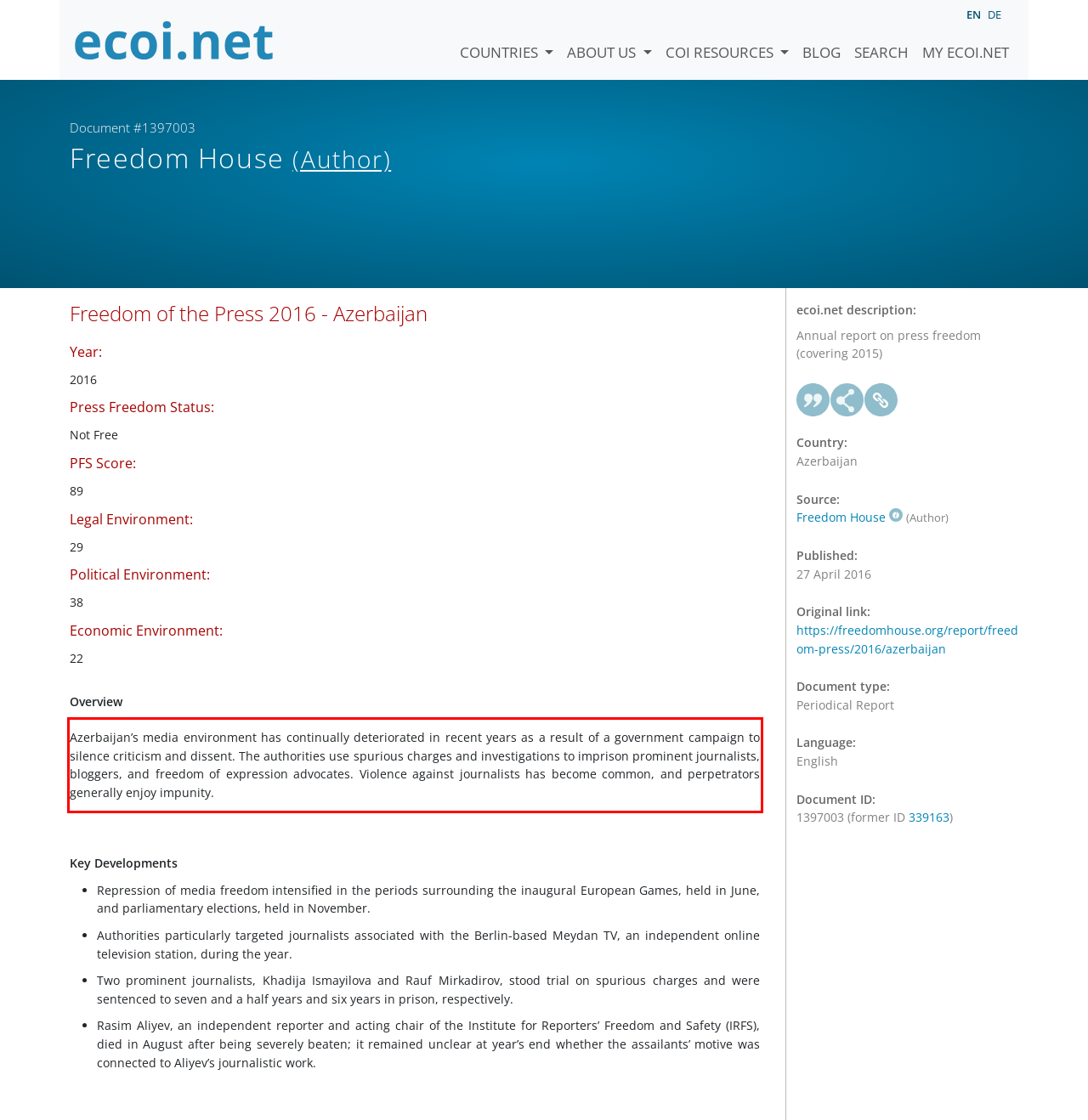Given a webpage screenshot, locate the red bounding box and extract the text content found inside it.

Azerbaijan’s media environment has continually deteriorated in recent years as a result of a government campaign to silence criticism and dissent. The authorities use spurious charges and investigations to imprison prominent journalists, bloggers, and freedom of expression advocates. Violence against journalists has become common, and perpetrators generally enjoy impunity.